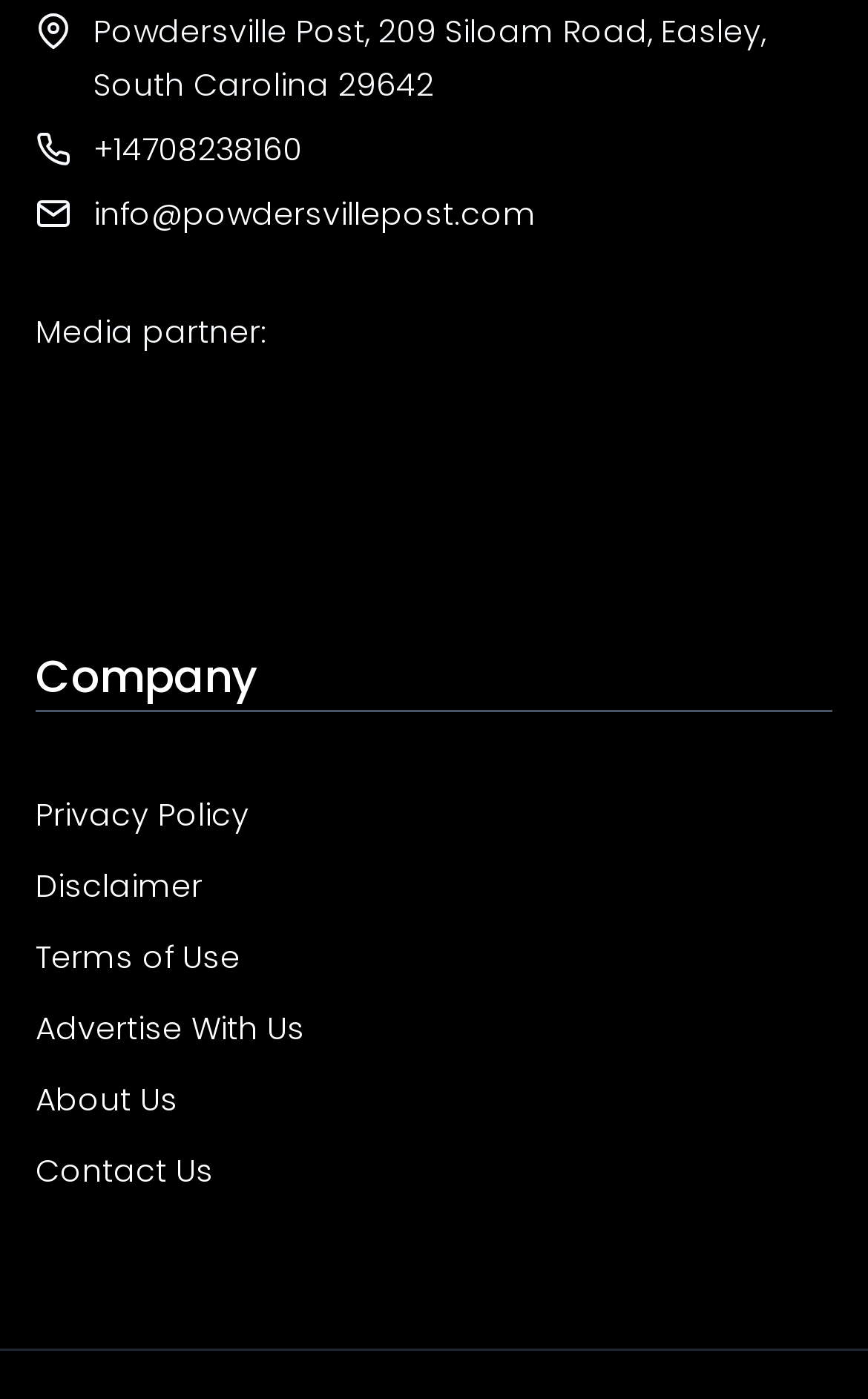Determine the bounding box coordinates for the clickable element required to fulfill the instruction: "view Image Moderation System". Provide the coordinates as four float numbers between 0 and 1, i.e., [left, top, right, bottom].

None